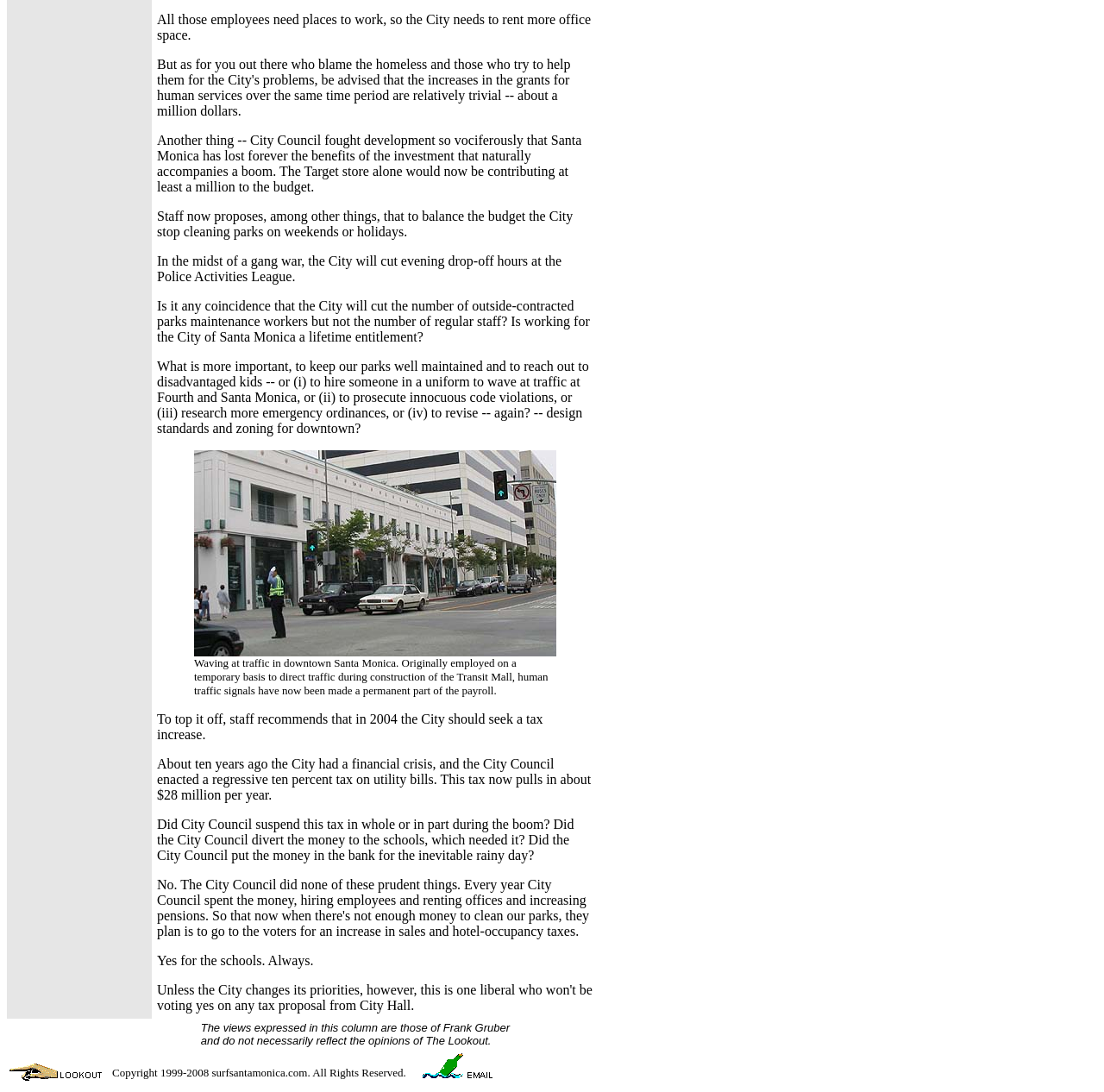What is the name of the column's author?
Based on the screenshot, provide a one-word or short-phrase response.

Frank Gruber